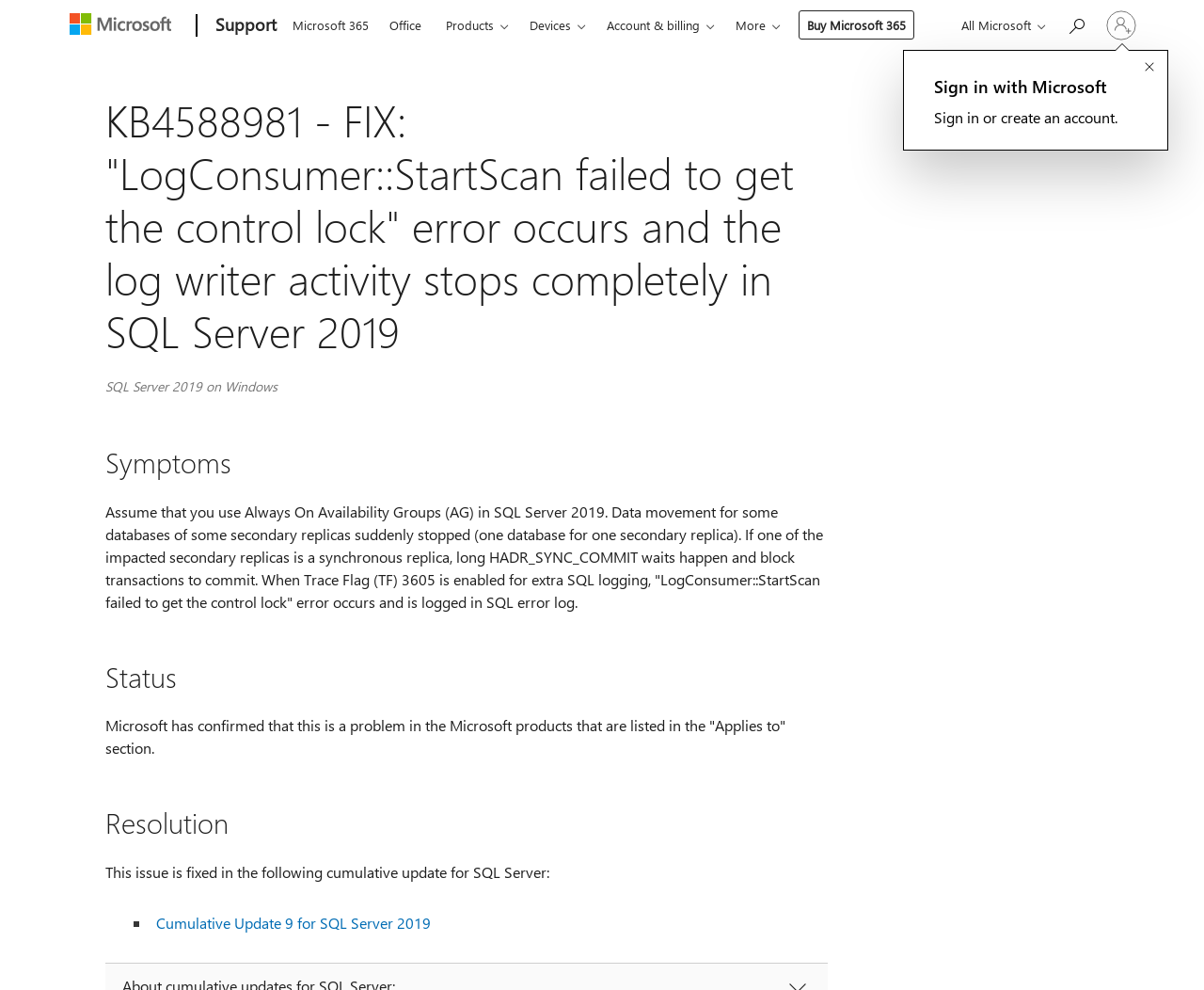Use a single word or phrase to answer the question:
What is the product that this article applies to?

SQL Server 2019 on Windows